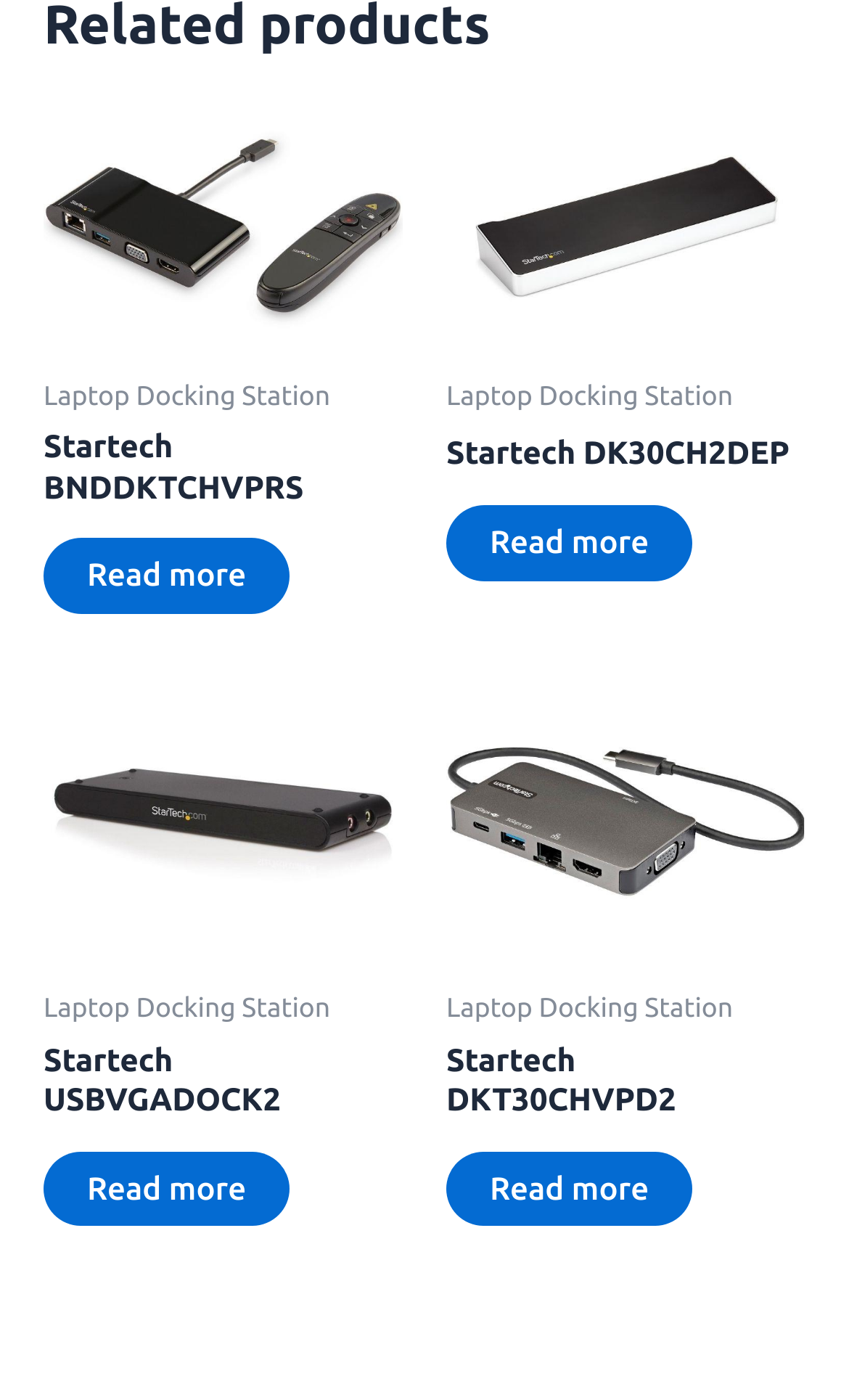What action can be performed on each product? From the image, respond with a single word or brief phrase.

Read more